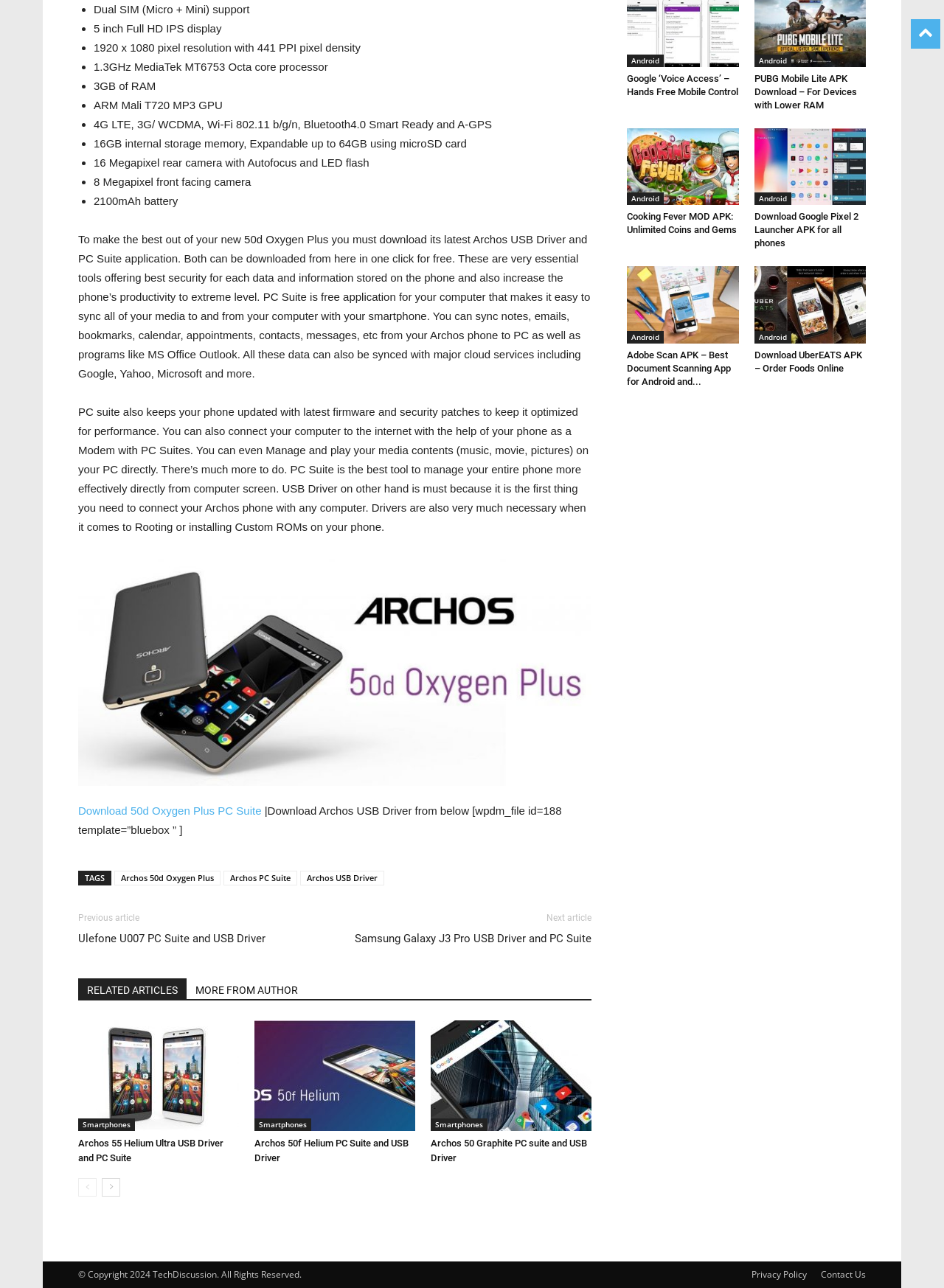Provide a single word or phrase answer to the question: 
What is the purpose of the PC Suite application?

To sync data and increase productivity